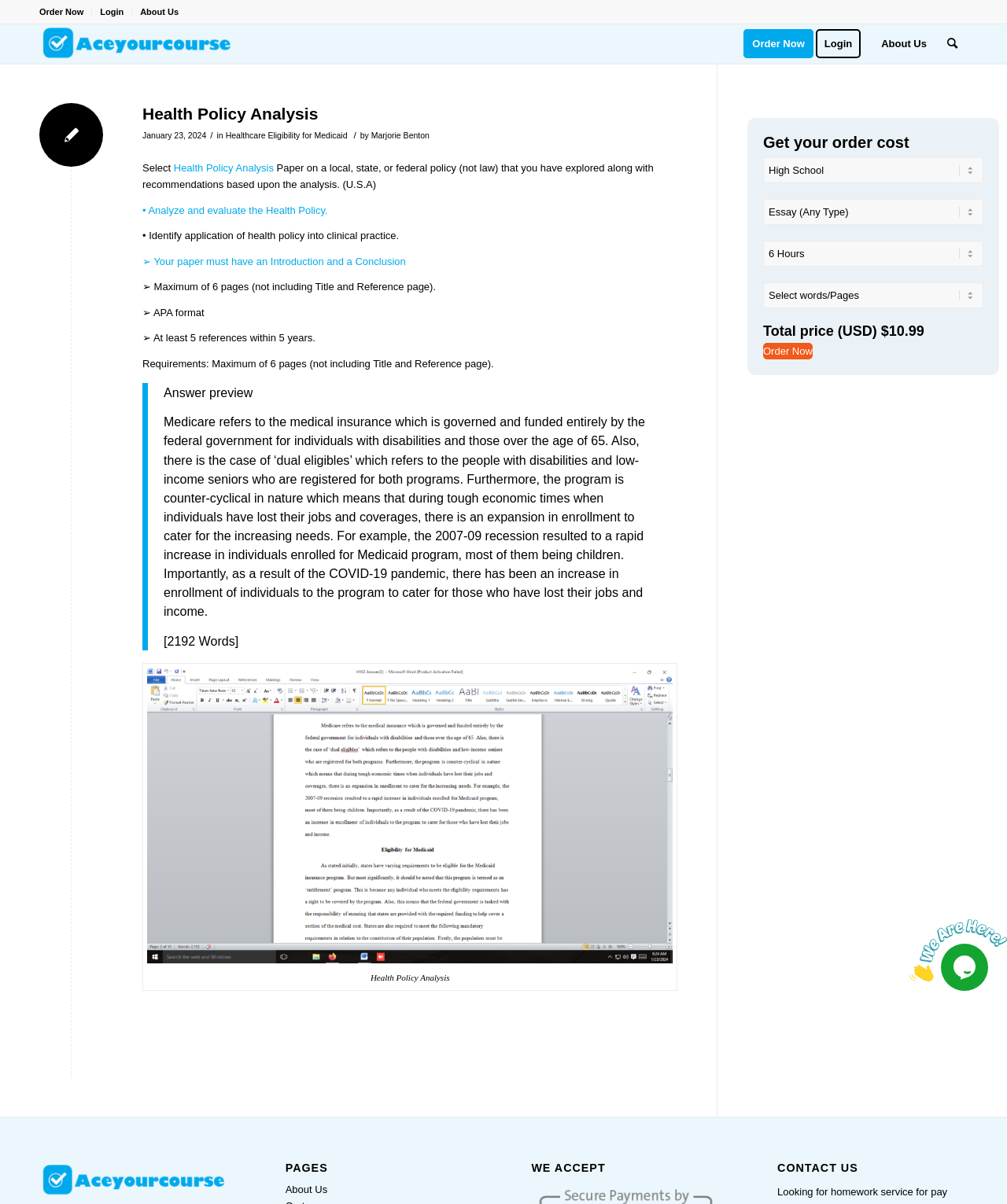Identify the bounding box coordinates of the region that needs to be clicked to carry out this instruction: "Get your order cost". Provide these coordinates as four float numbers ranging from 0 to 1, i.e., [left, top, right, bottom].

[0.758, 0.111, 0.977, 0.125]